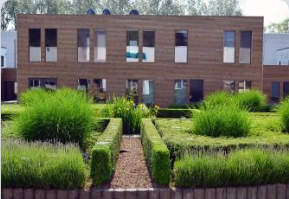Is the location part of a modular housing solution?
Answer the question with a thorough and detailed explanation.

The caption suggests that the location is part of a modular solution for housing due to the 'careful arrangement of plants' that highlights a commitment to both design and functionality.